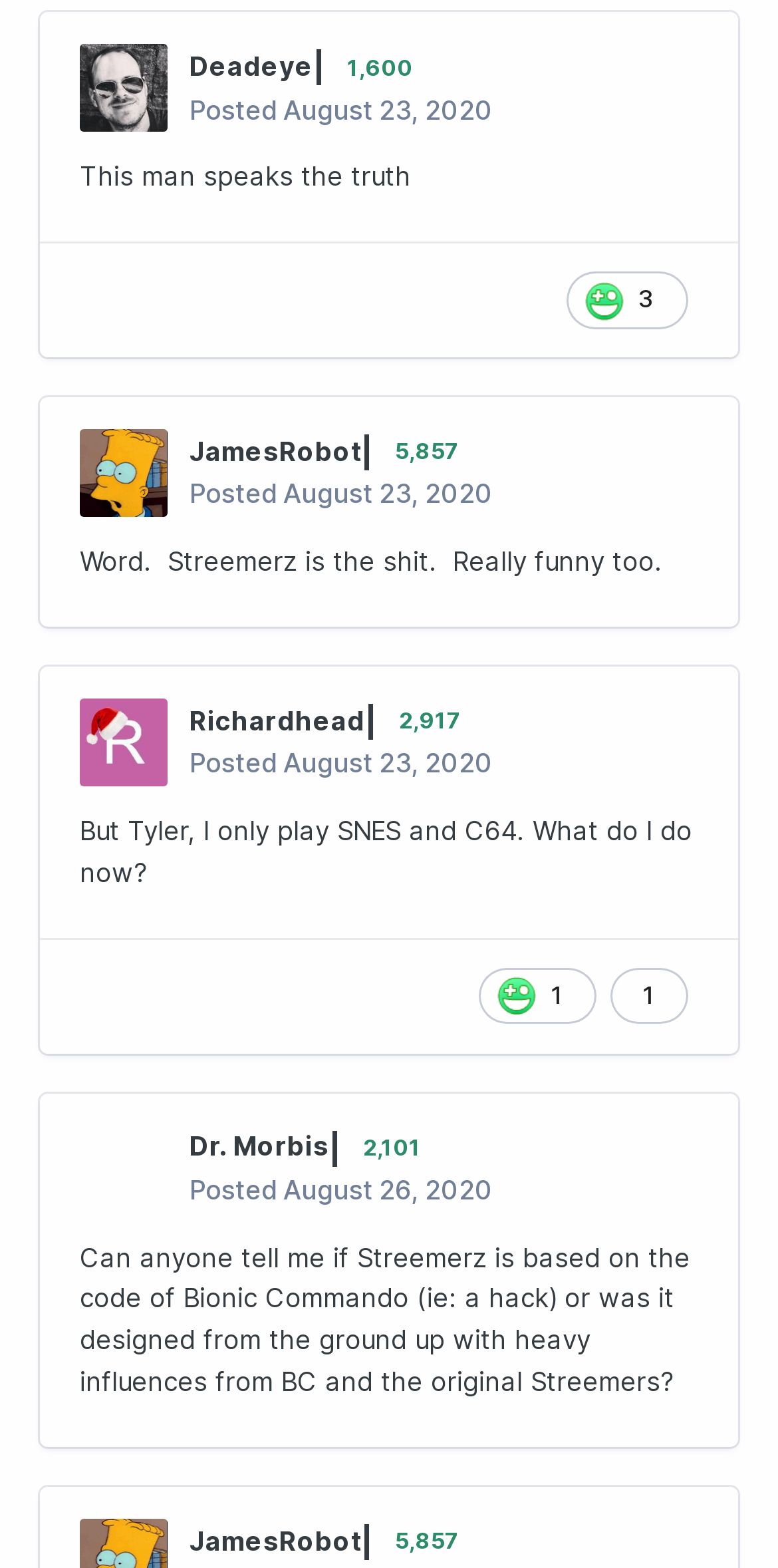What is Deadeye's total reputation?
Offer a detailed and full explanation in response to the question.

I found the answer by looking at the heading element that says 'Deadeye | 1,600' which is located next to the image of Deadeye.